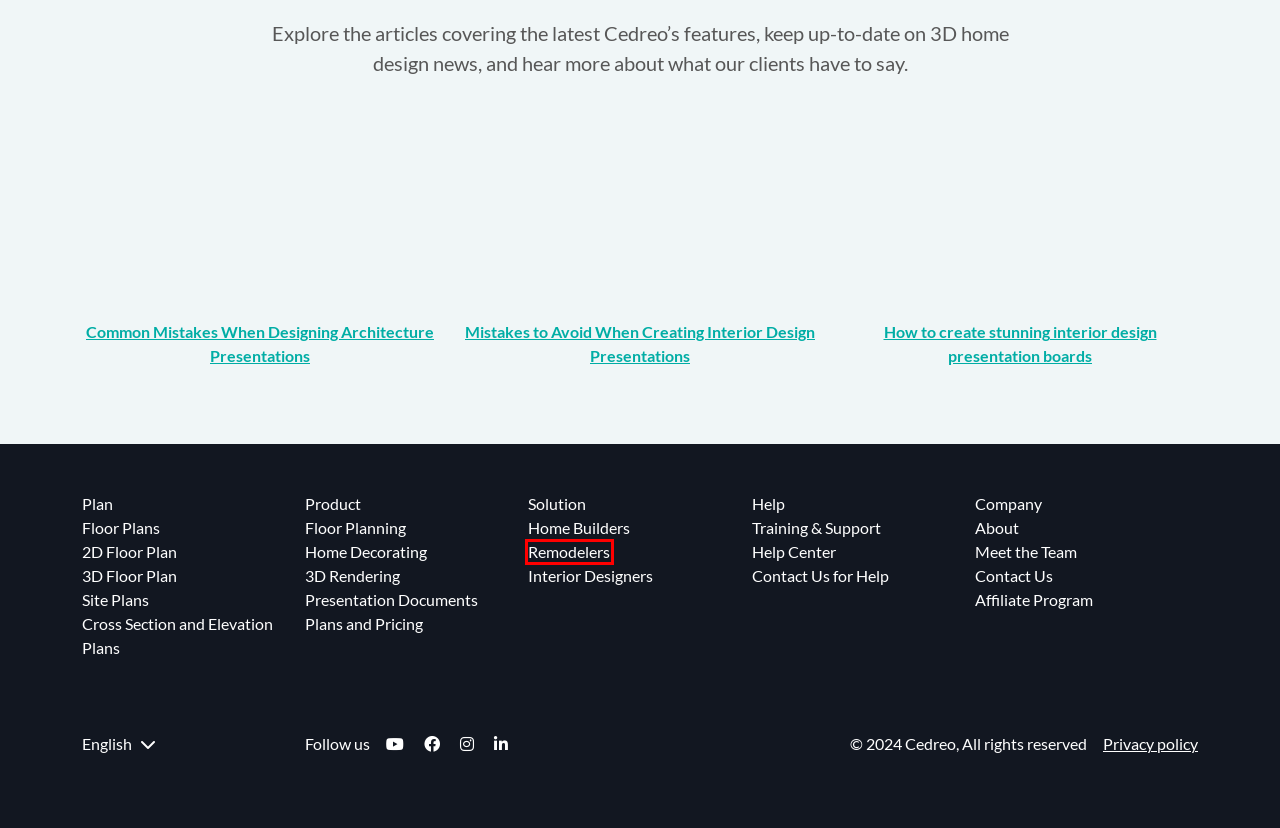Given a webpage screenshot with a UI element marked by a red bounding box, choose the description that best corresponds to the new webpage that will appear after clicking the element. The candidates are:
A. Cedreo Knowledge Base
B. Floor Plans: Considerations & How to Design Floor Plans Online
C. The Best 3D Home Remodeling Software for Professionals
D. Software for Cross Section and Elevation Plans | Cedreo
E. Draw 2D Floor Plans Online in Minutes, Not Hours | Cedreo
F. Easy 3D Rendering Software for Interior & Exterior Home Designs
G. Join Cedreo’s Affiliate Program And Earn 20% Recurring Revenue
H. privacy-policy | Cedreo

C